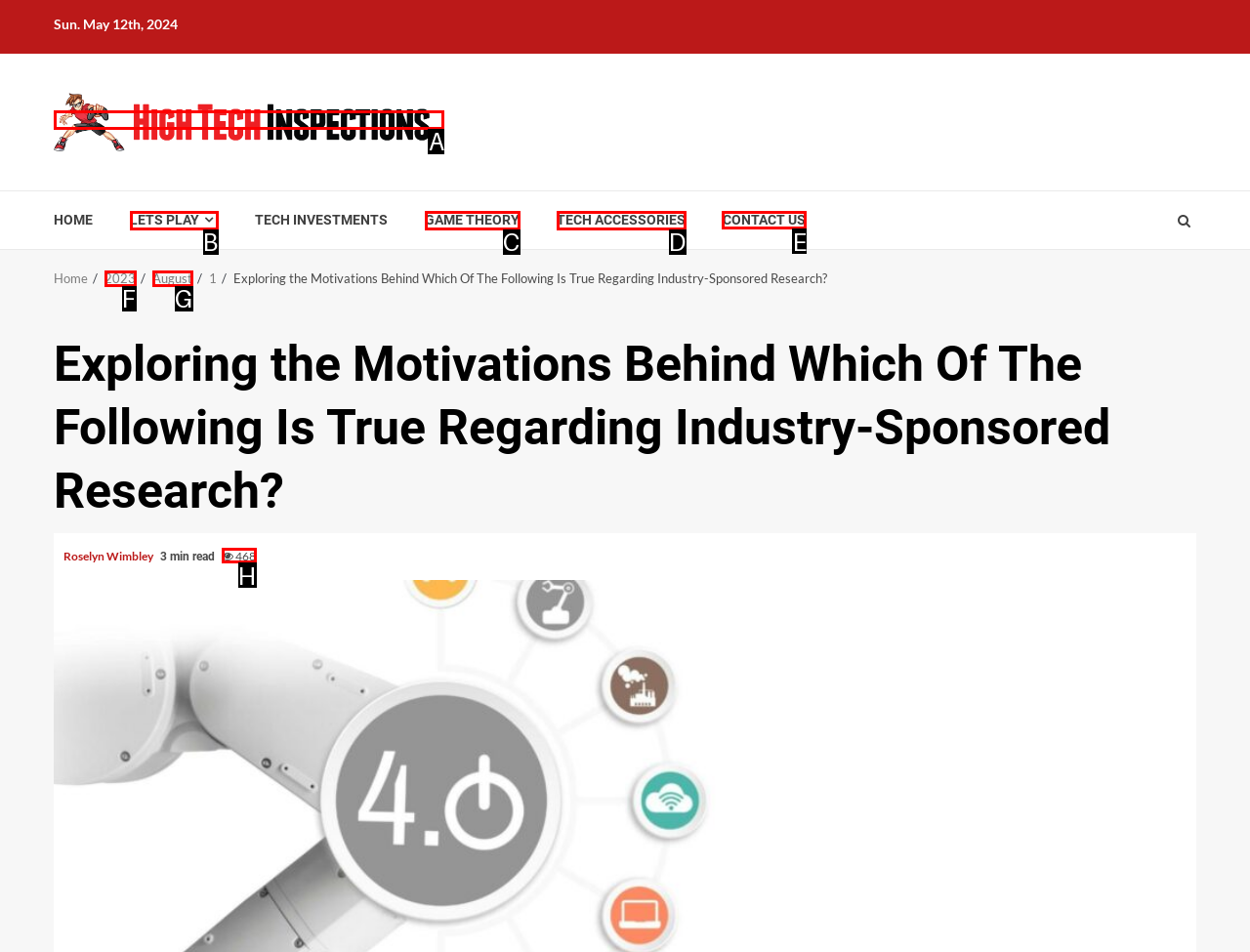Tell me which one HTML element I should click to complete this task: contact us Answer with the option's letter from the given choices directly.

E